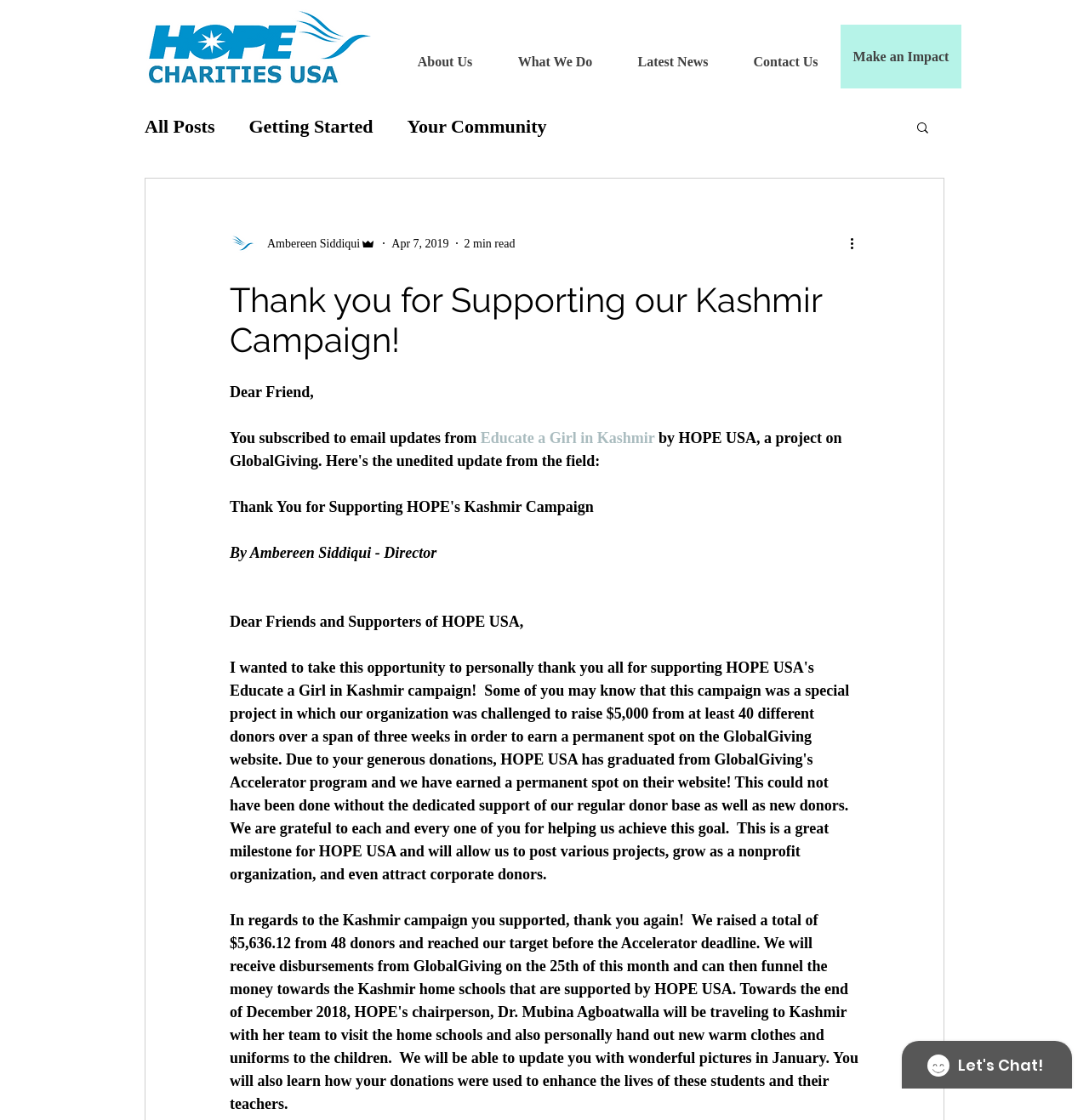Provide an in-depth caption for the contents of the webpage.

The webpage appears to be a project update from Educate a Girl in Kashmir by HOPE USA, a project on GlobalGiving. At the top, there is a logo of HOPE USA, which is an image linked to the organization's website. Next to the logo, there is a navigation menu with links to "About Us", "What We Do", "Latest News", and "Contact Us".

Below the navigation menu, there is a prominent link to "Make an Impact". On the same line, there is a navigation menu for the blog section, with links to "All Posts", "Getting Started", and "Your Community". A search button with a magnifying glass icon is located at the far right of this section.

The main content of the webpage is a blog post or update from the field. The author's picture and name, Ambereen Siddiqui, are displayed, along with their title, "Admin". The post is dated April 7, 2019, and has a "2 min read" label. The title of the post is "Thank you for Supporting our Kashmir Campaign!".

The post begins with a greeting, "Dear Friend," and explains that the reader has subscribed to email updates from Educate a Girl in Kashmir. The text then expresses gratitude to supporters of HOPE USA, followed by a message from the director, Ambereen Siddiqui.

There are two iframes on the webpage, one for visitor analytics and another for Wix Chat, which is located at the bottom right corner of the page.